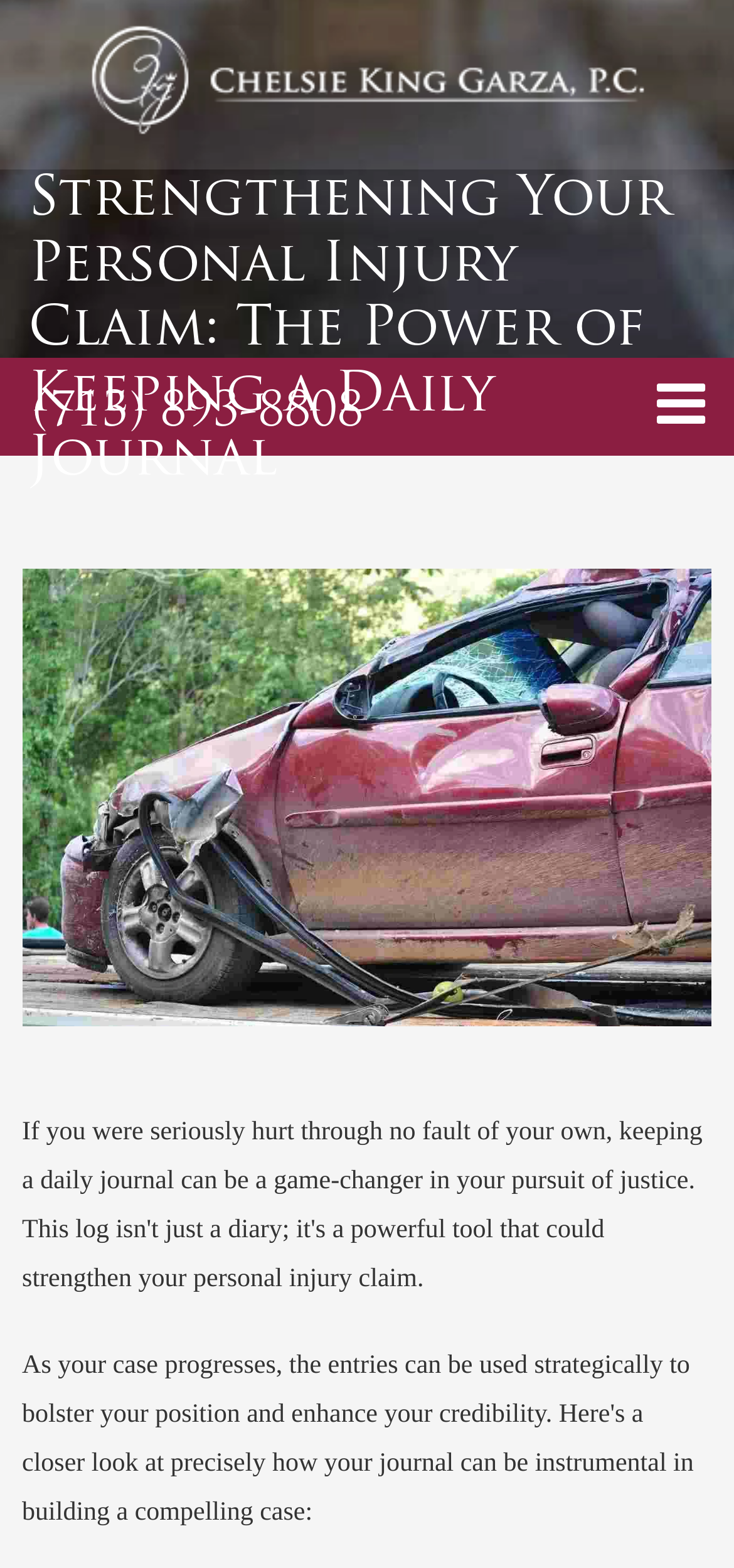What is the purpose of keeping a daily journal in a personal injury case?
Use the image to answer the question with a single word or phrase.

To strengthen the claim